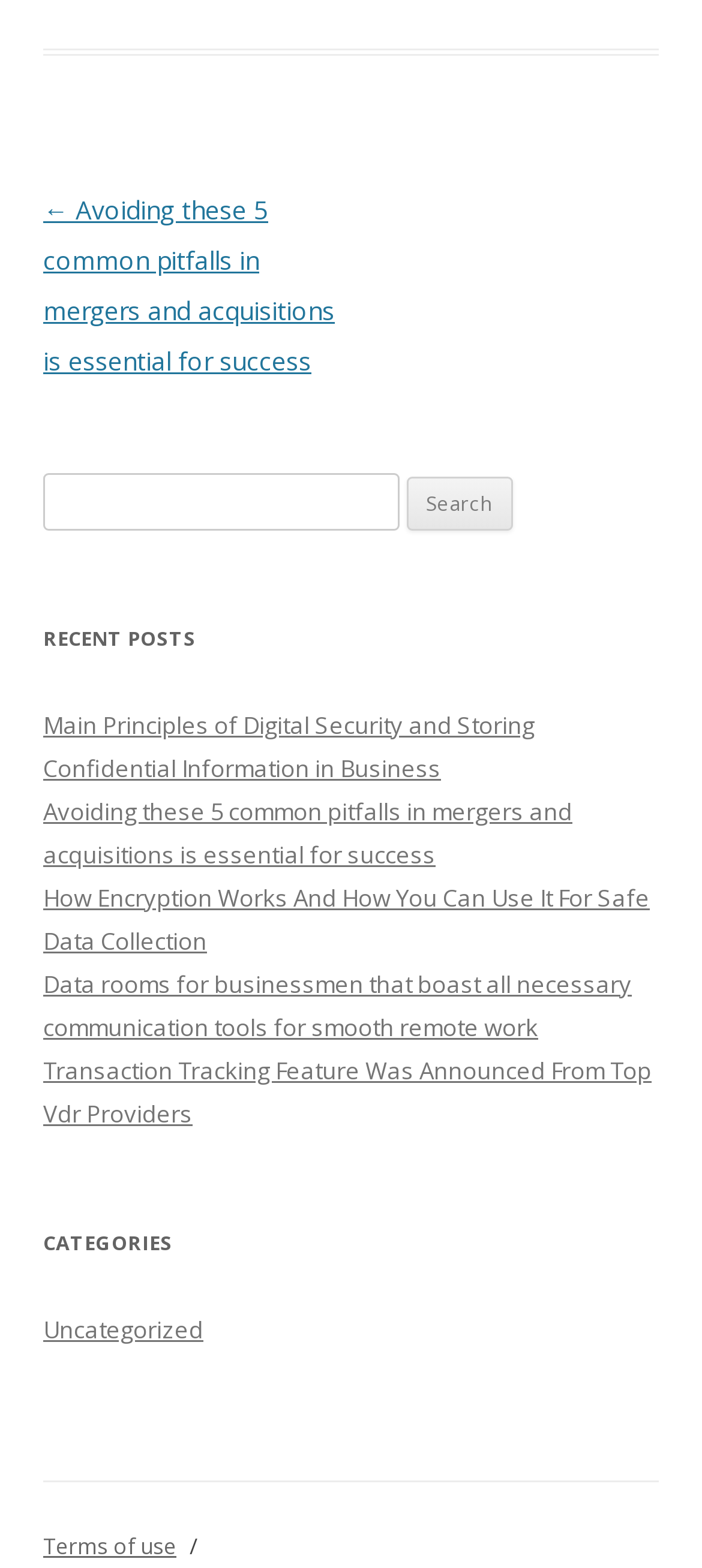Locate the bounding box coordinates of the clickable part needed for the task: "Search for a term".

[0.062, 0.302, 0.938, 0.338]